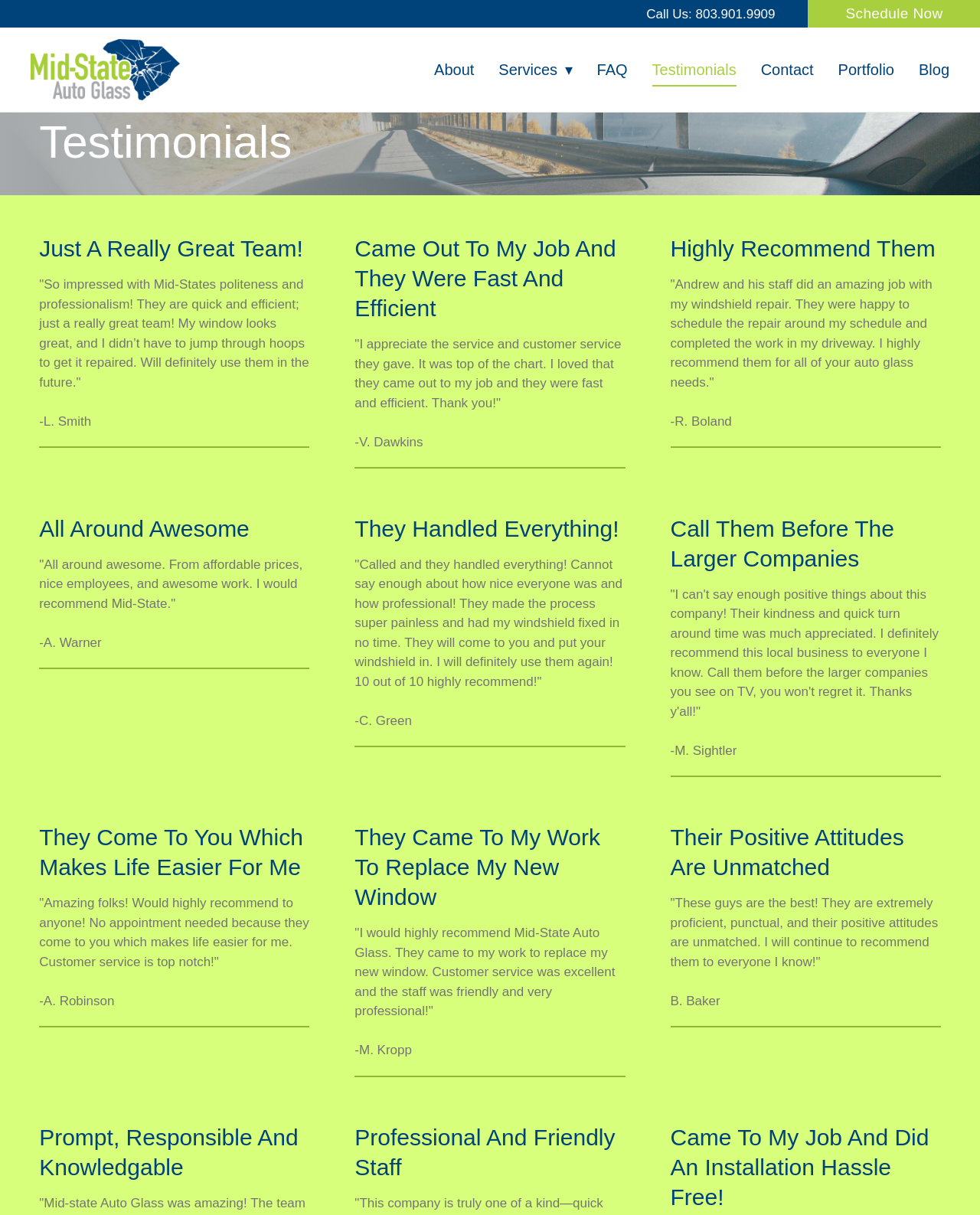Please provide a one-word or short phrase answer to the question:
What is the phone number to call?

803.901.9909